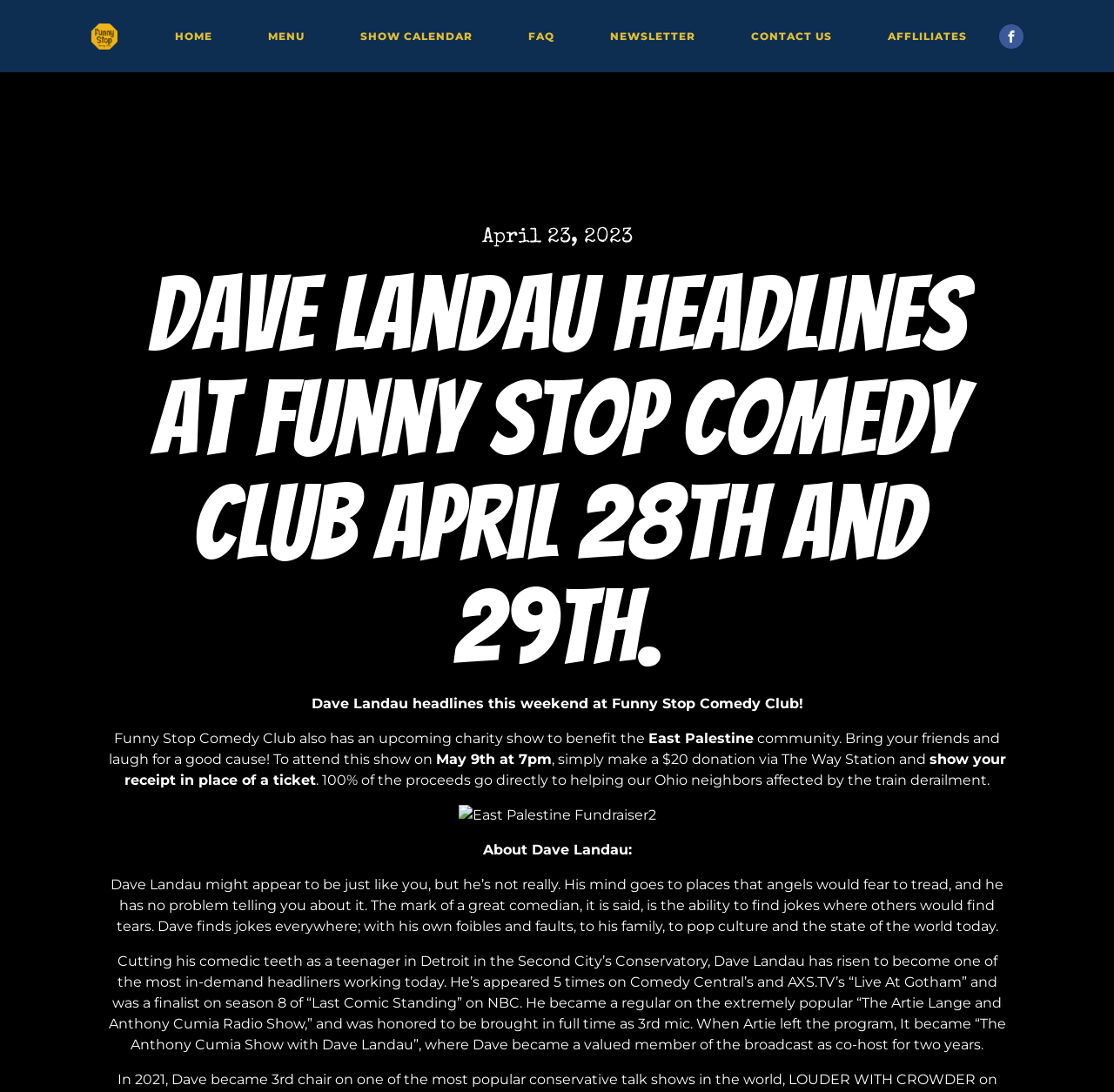Locate the bounding box coordinates of the element to click to perform the following action: 'Click on HOME'. The coordinates should be given as four float values between 0 and 1, in the form of [left, top, right, bottom].

[0.132, 0.0, 0.215, 0.066]